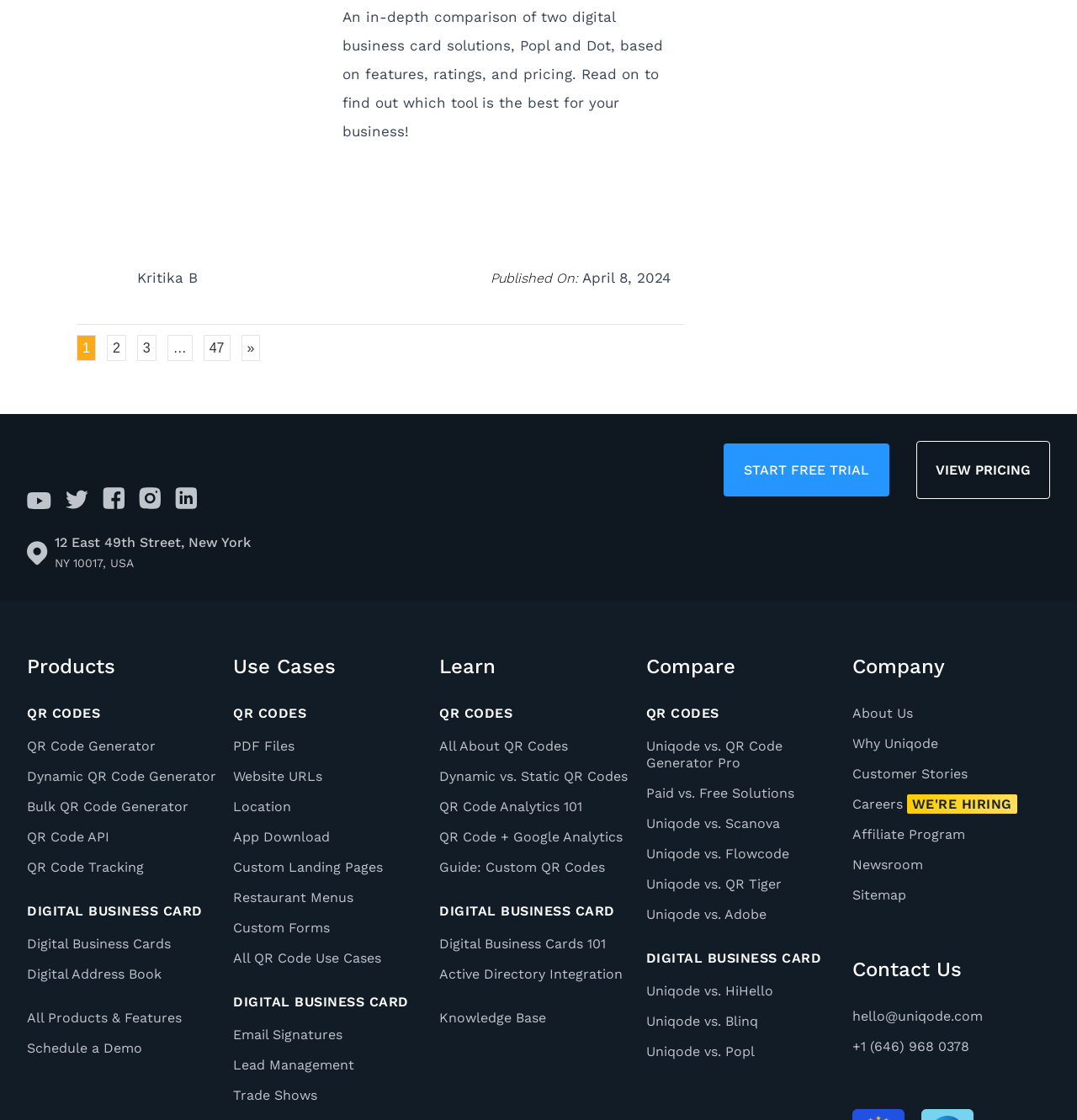Answer the question below using just one word or a short phrase: 
How many social media links are there?

5